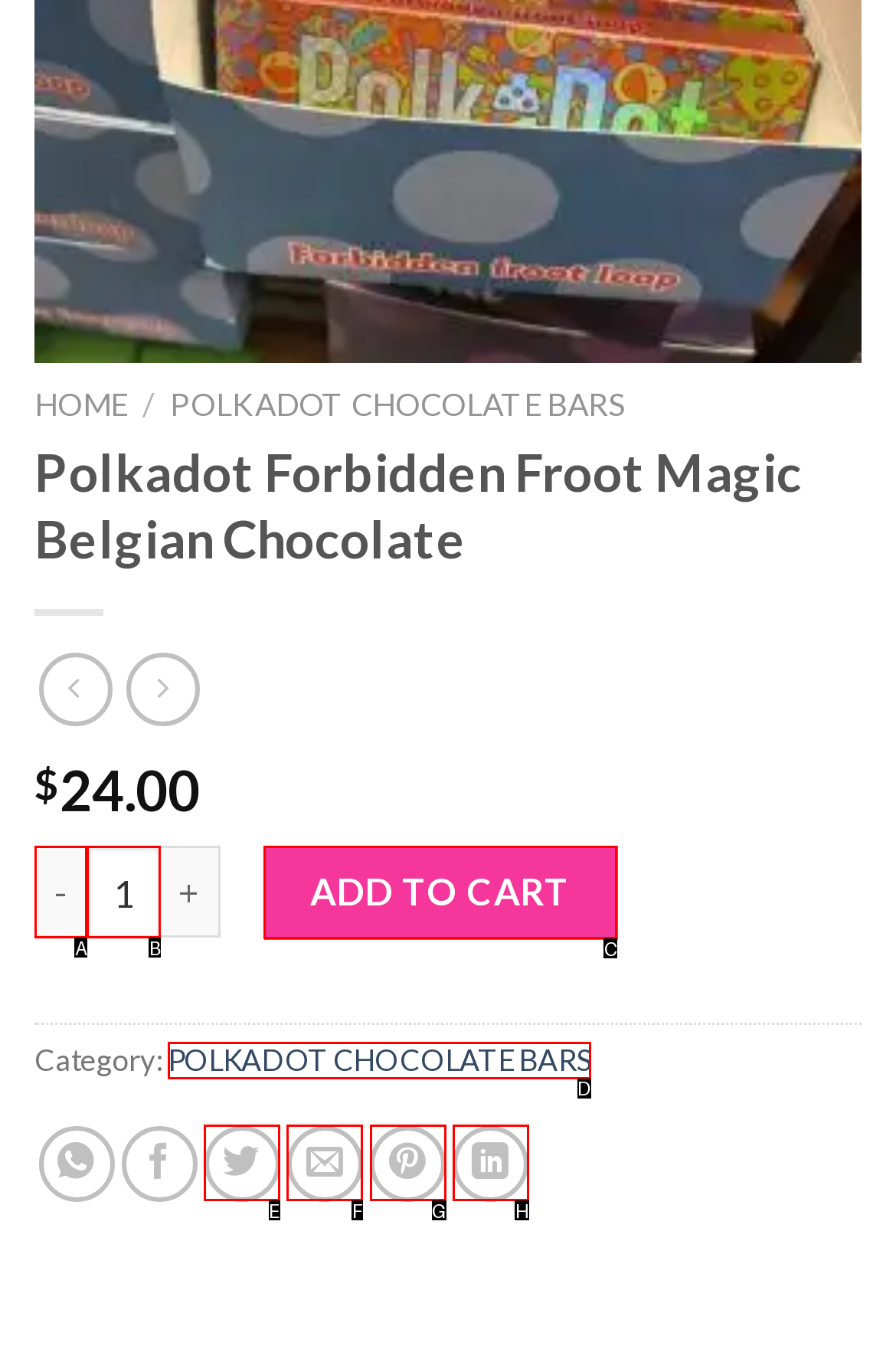From the provided options, which letter corresponds to the element described as: POLKADOT CHOCOLATE BARS
Answer with the letter only.

D